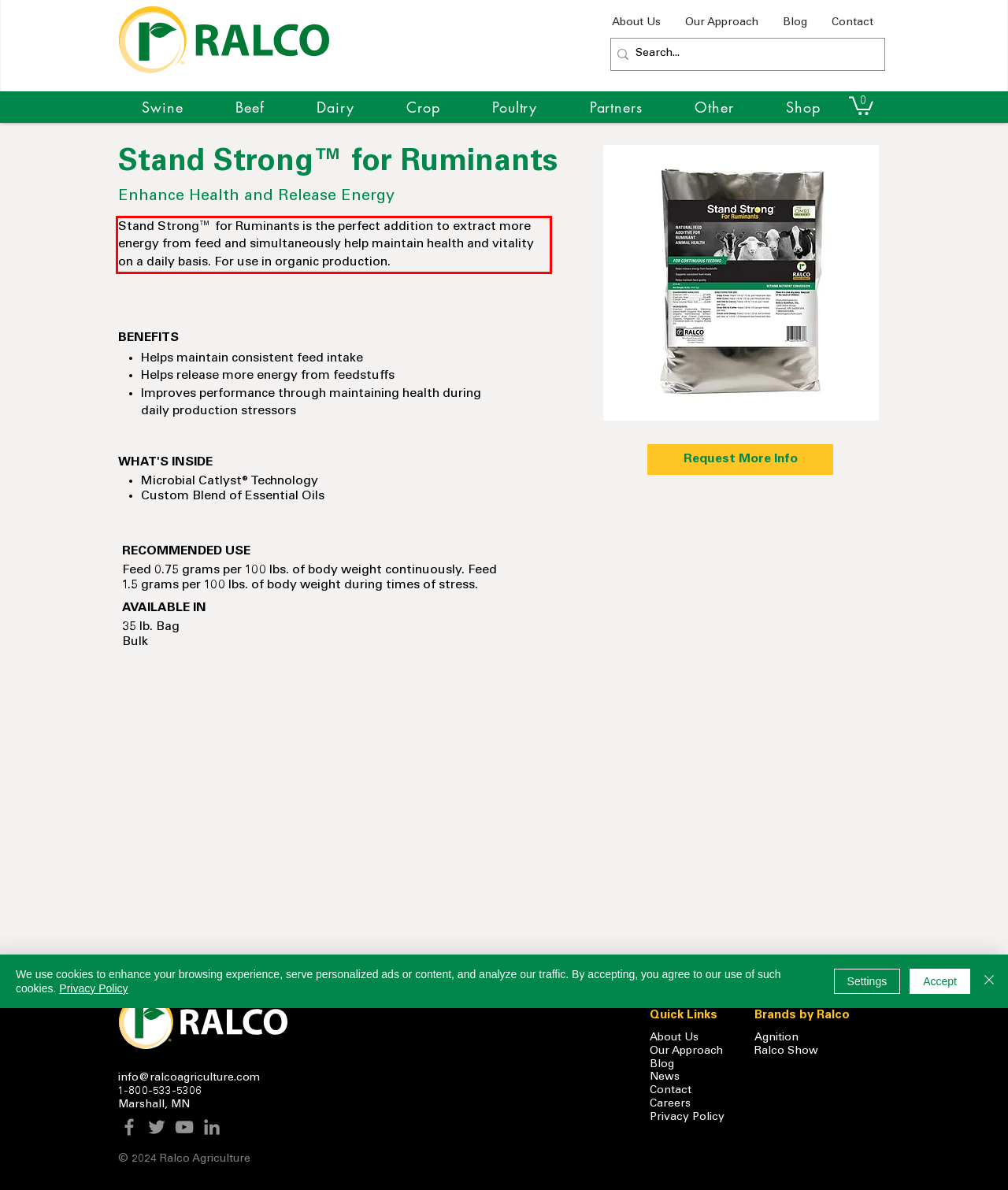Within the screenshot of a webpage, identify the red bounding box and perform OCR to capture the text content it contains.

Stand Strong™ for Ruminants is the perfect addition to extract more energy from feed and simultaneously help maintain health and vitality on a daily basis. For use in organic production.